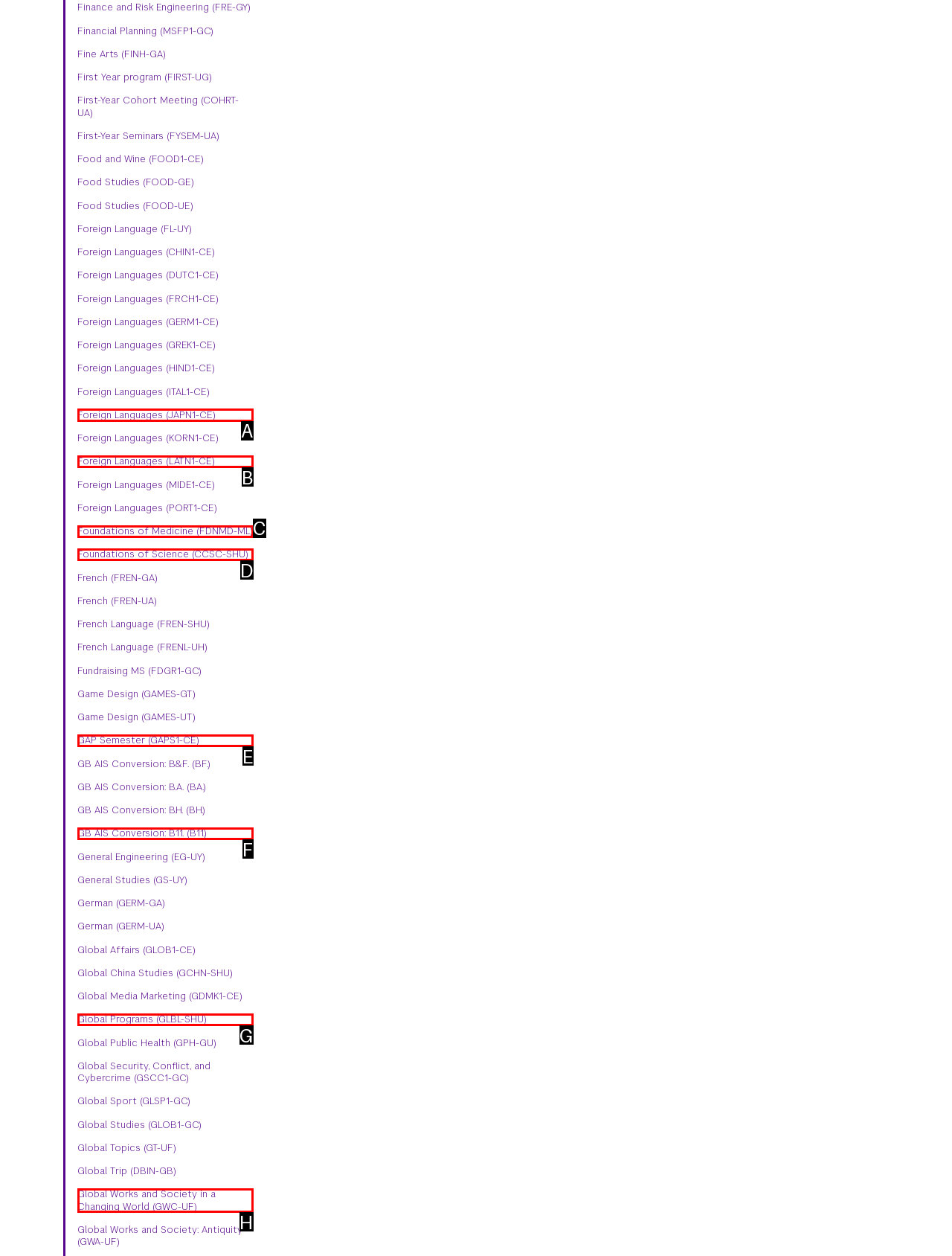Match the description to the correct option: Foundations of Medicine (FDNMD-​ML)
Provide the letter of the matching option directly.

C